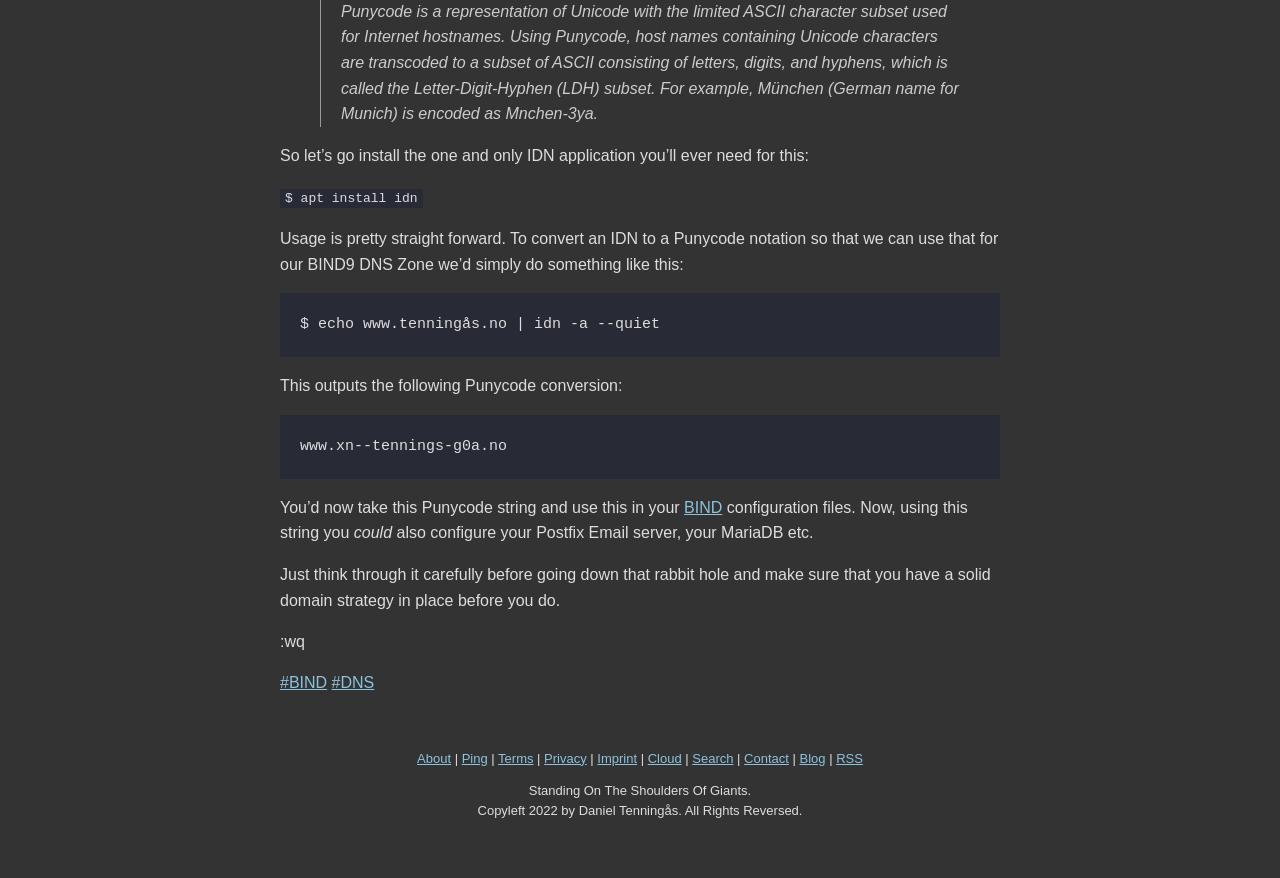What is the output of the command 'echo www.tenningås.no | idn -a --quiet'?
Provide an in-depth and detailed explanation in response to the question.

The webpage provides an example of how to convert an IDN to a Punycode notation, and the output of the command 'echo www.tenningås.no | idn -a --quiet' is shown as 'www.xn--tennings-g0a.no'.